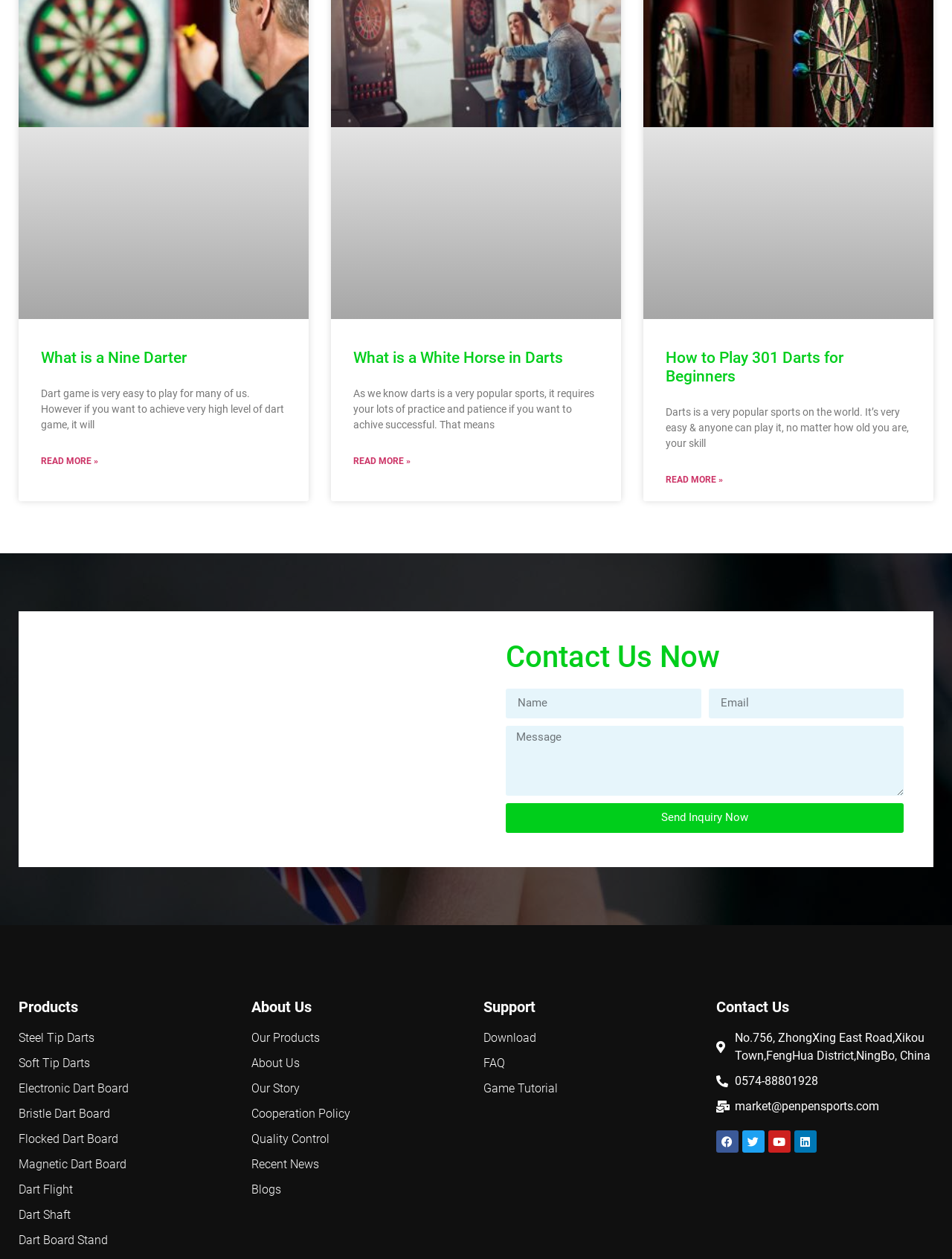Find the bounding box coordinates of the area that needs to be clicked in order to achieve the following instruction: "Browse 'Steel Tip Darts' products". The coordinates should be specified as four float numbers between 0 and 1, i.e., [left, top, right, bottom].

[0.02, 0.818, 0.248, 0.832]